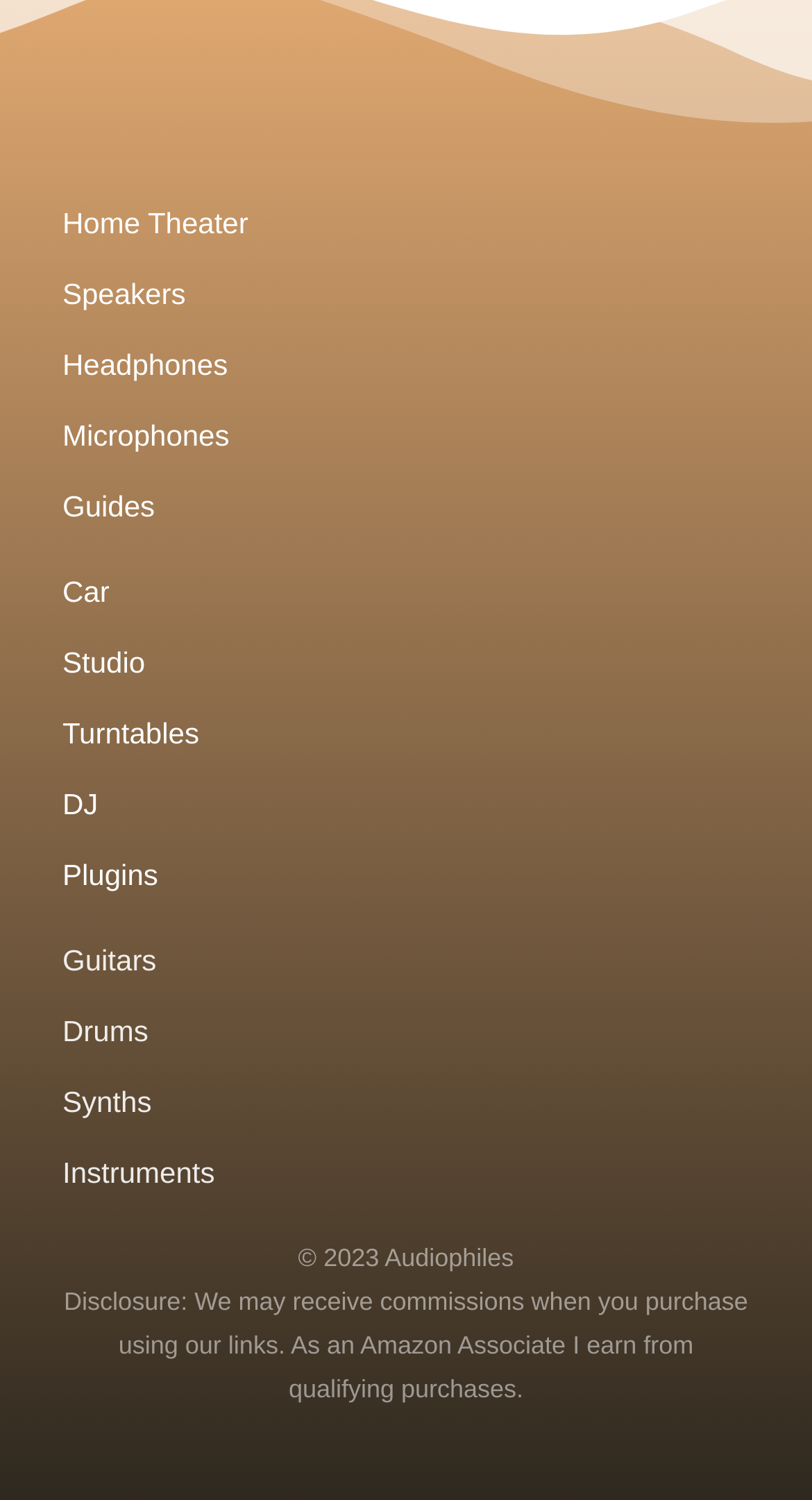Please identify the bounding box coordinates of the element that needs to be clicked to execute the following command: "Visit Car". Provide the bounding box using four float numbers between 0 and 1, formatted as [left, top, right, bottom].

[0.077, 0.38, 0.923, 0.409]